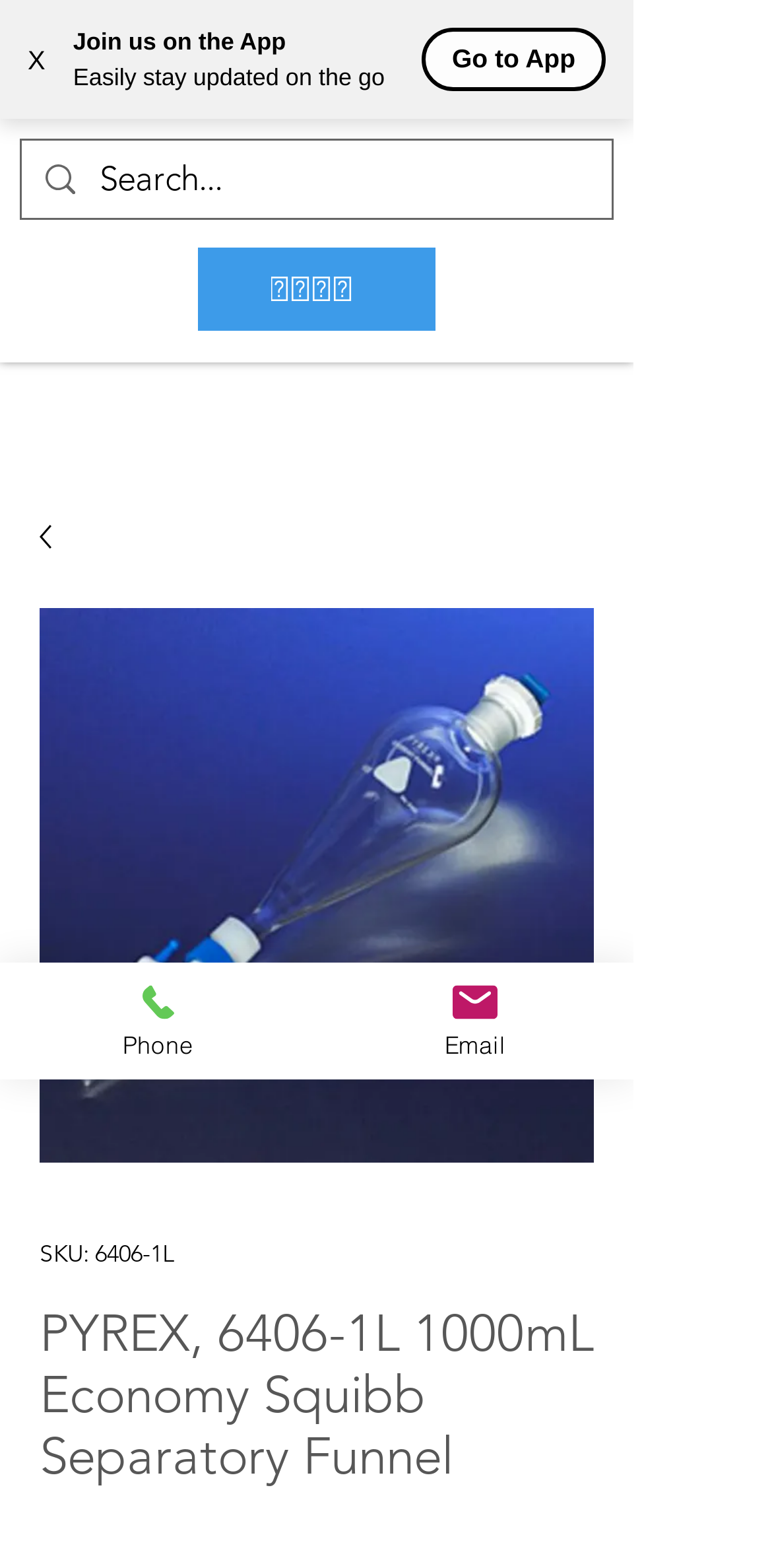Is there a search function on the page?
Please elaborate on the answer to the question with detailed information.

I found a search function by looking at the search box element with a placeholder text 'Search...' which is located at the top right corner of the page.